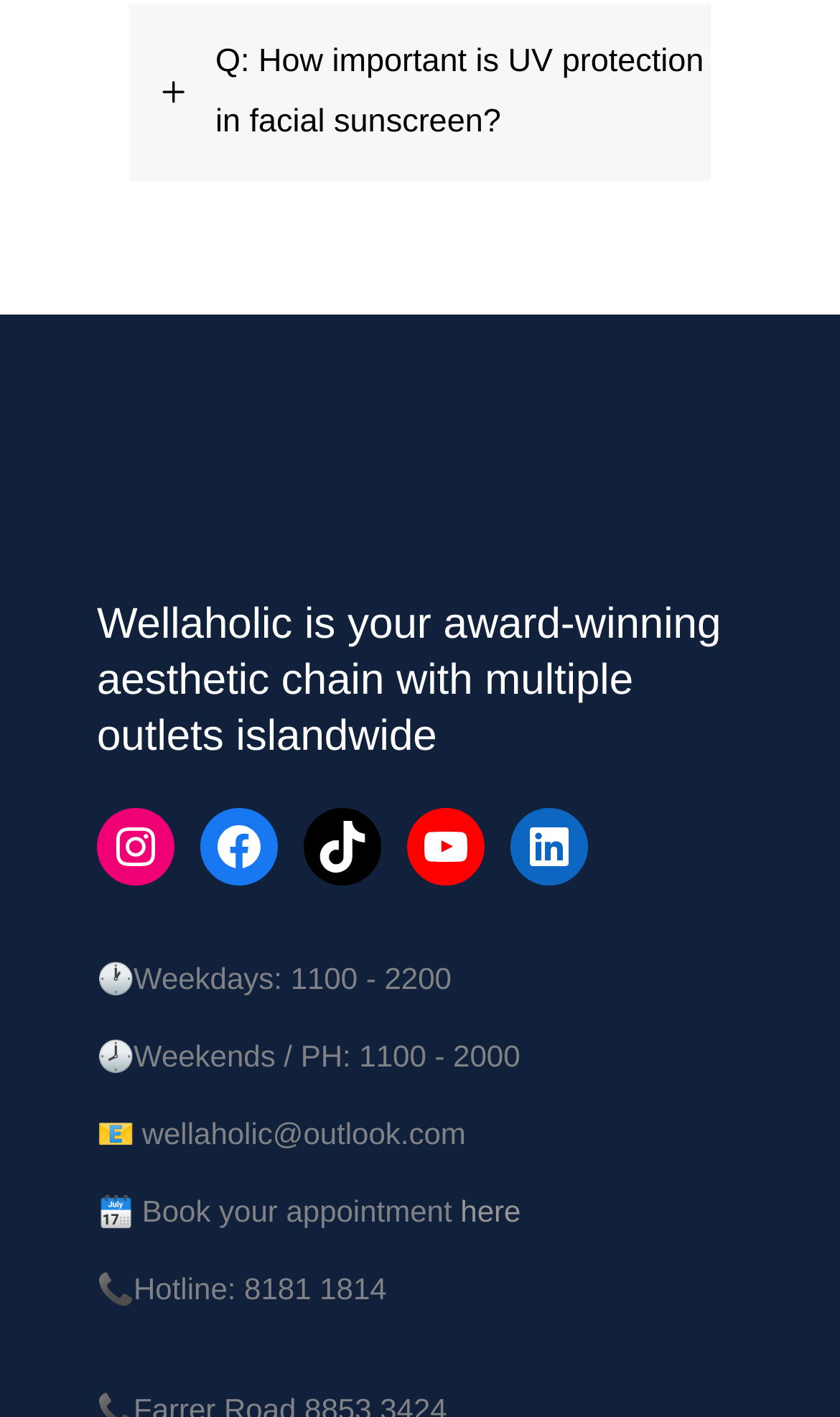What is the name of the aesthetic chain?
Please answer the question with a detailed and comprehensive explanation.

The name of the aesthetic chain can be found in the StaticText element with the text 'Wellaholic is your award-winning aesthetic chain with multiple outlets islandwide'.